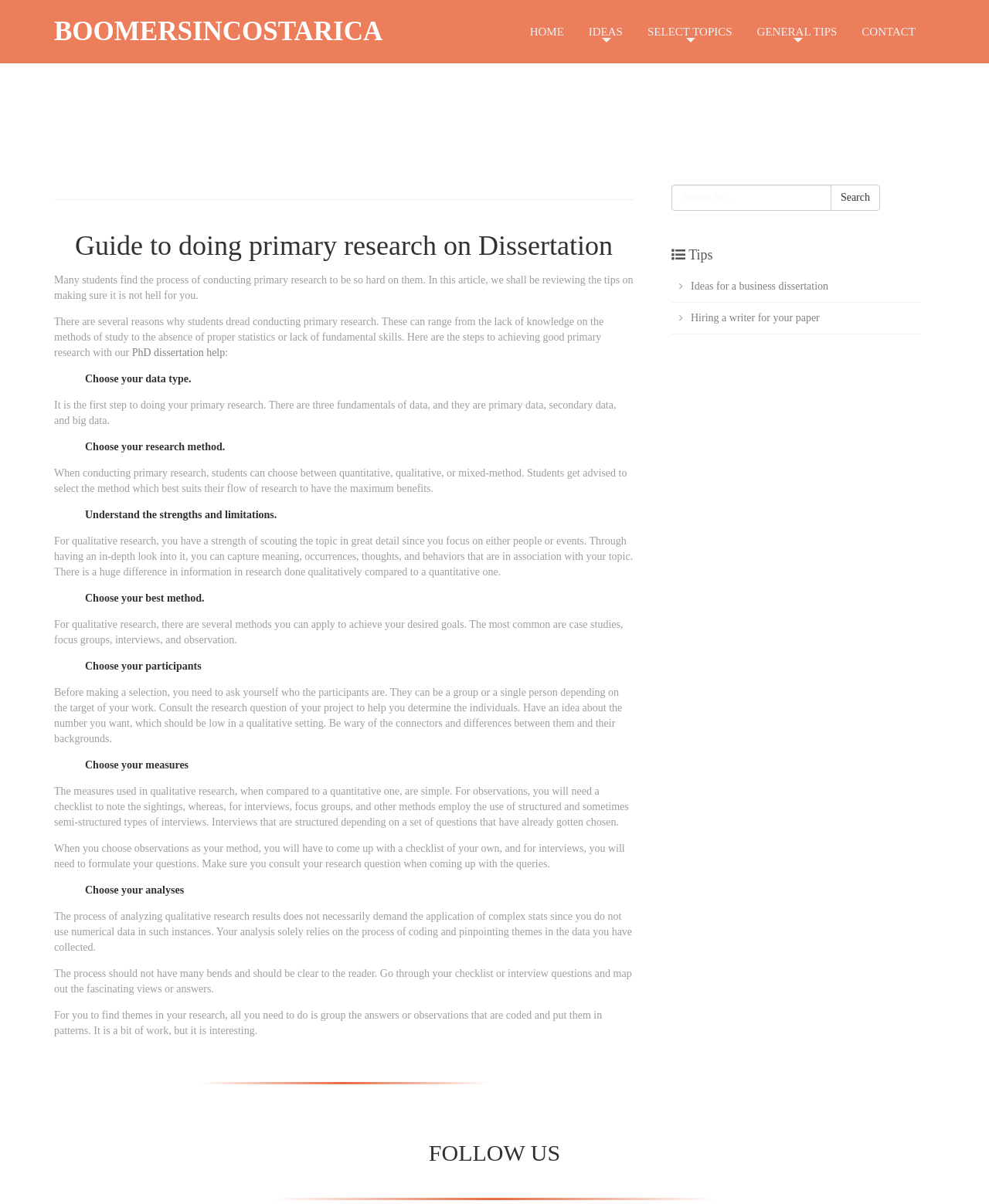What is the purpose of coding in qualitative research?
Give a comprehensive and detailed explanation for the question.

According to the webpage, in qualitative research, coding is used to find themes in the data collected, by grouping the answers or observations and putting them in patterns.